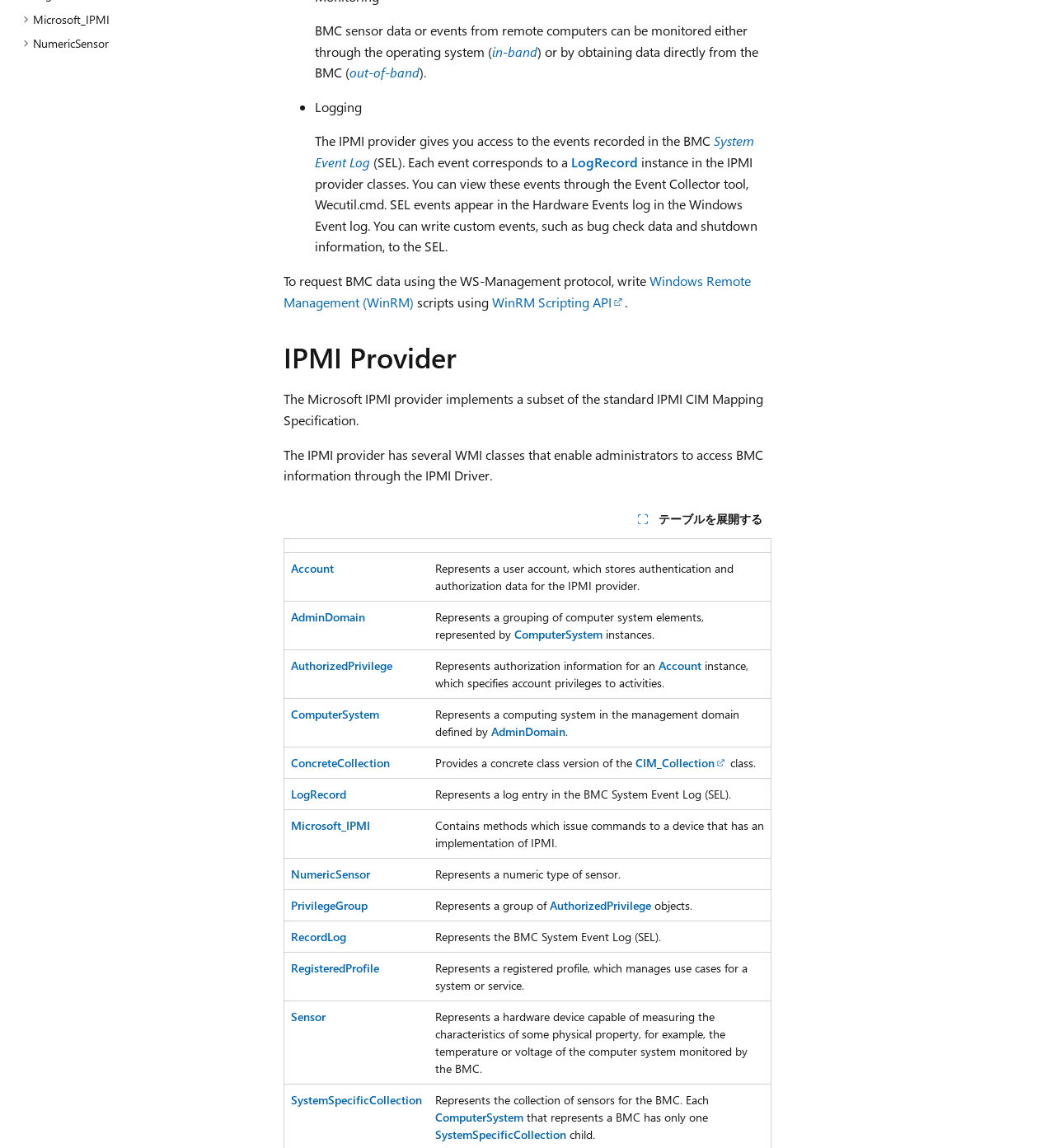Please respond in a single word or phrase: 
What is the purpose of the AuthorizedPrivilege class?

To specify account privileges